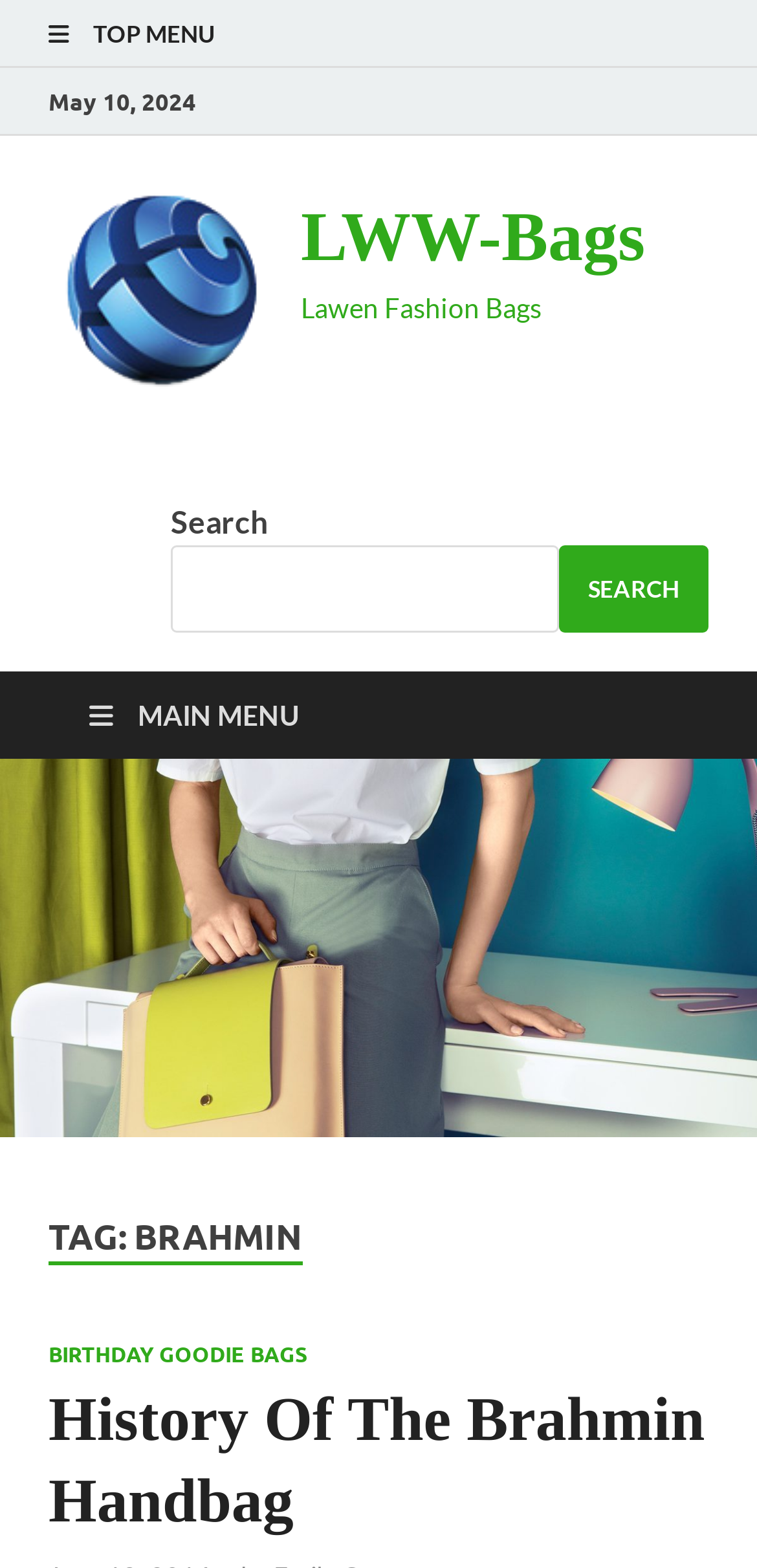How many search boxes are there on the webpage?
Please answer the question with as much detail and depth as you can.

There is only one search box on the webpage, located within a complementary element with a bounding box of [0.226, 0.318, 0.936, 0.403]. The search box has a bounding box of [0.226, 0.348, 0.738, 0.403].